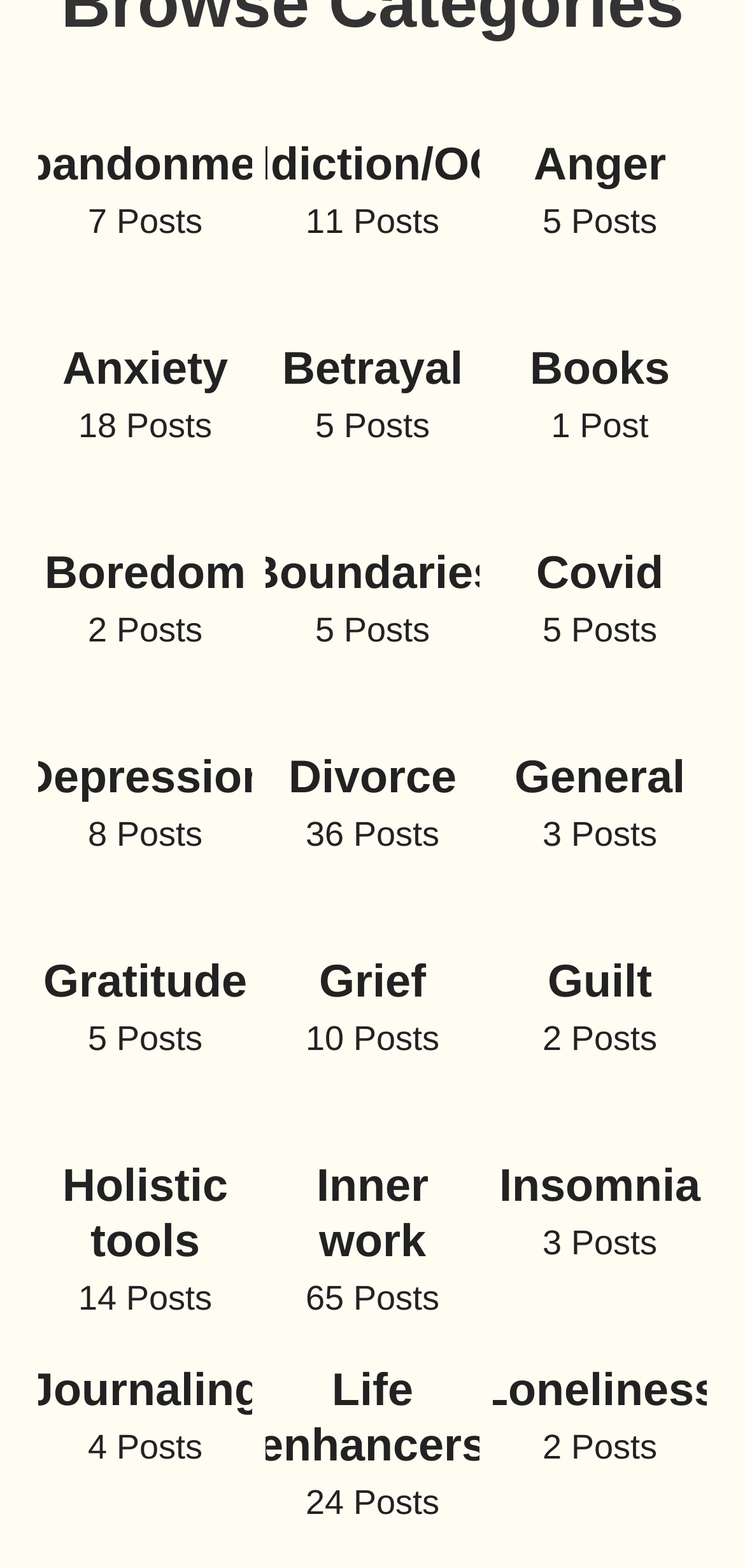How many categories have only one post?
Analyze the image and provide a thorough answer to the question.

I scanned the list of categories and found two categories that have only one post: 'Books' and 'Insomnia'.